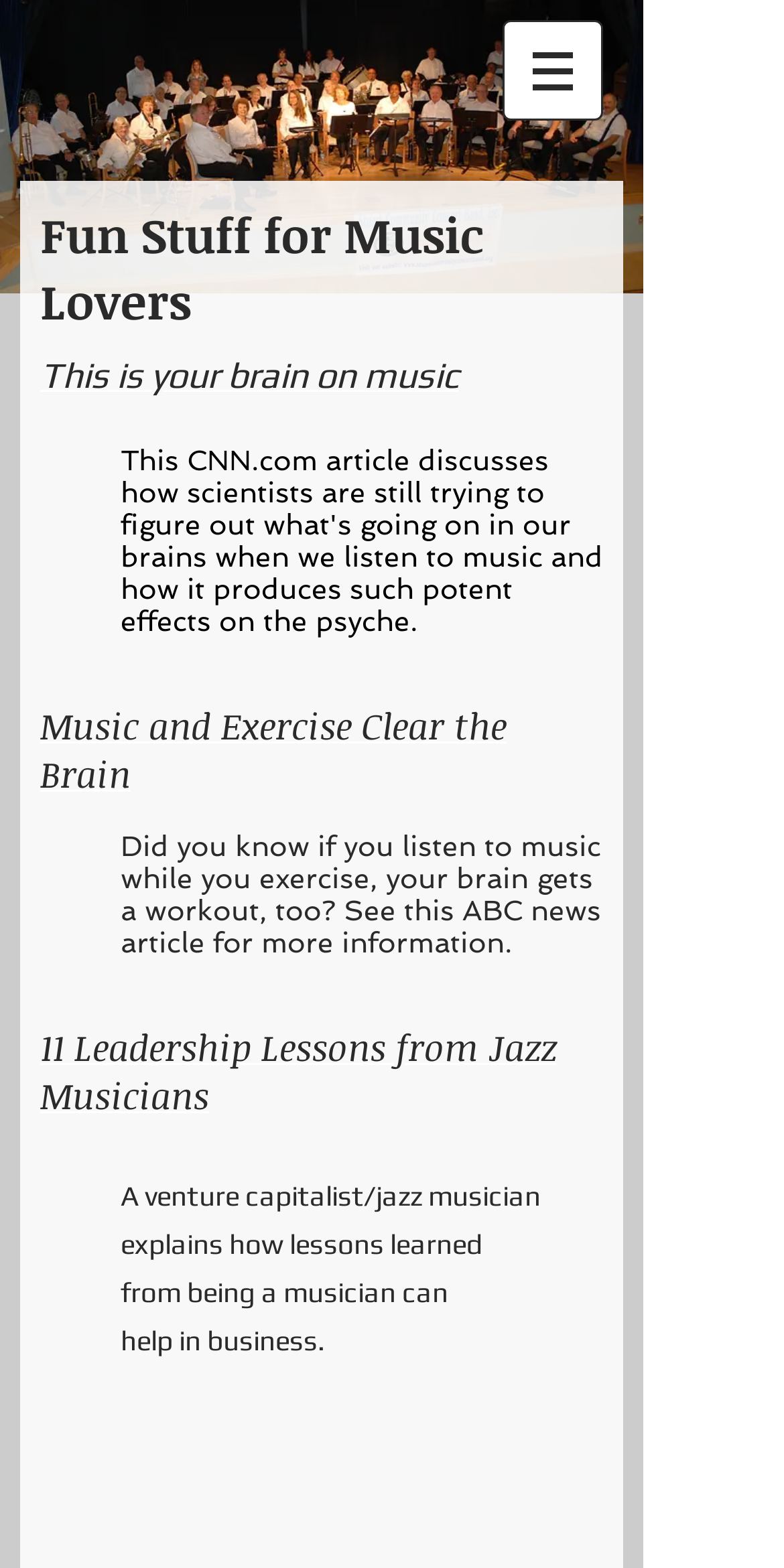How many articles are on this webpage?
Answer the question in a detailed and comprehensive manner.

Based on the webpage, there are at least three articles, as indicated by the headings 'Fun Stuff for Music Lovers', '11 Leadership Lessons from Jazz Musicians', and 'A venture capitalist/jazz musician explains how lessons learned from being a musician can help in business'.